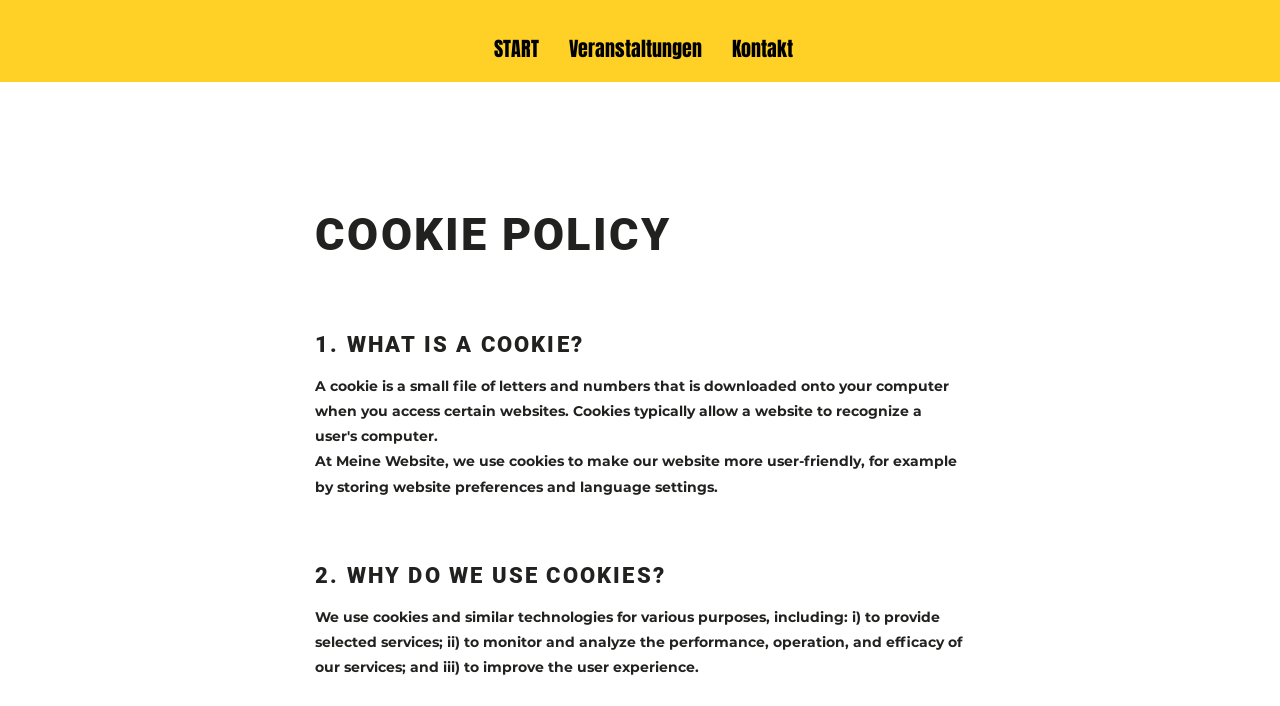How many links are present in the navigation section?
Please respond to the question with as much detail as possible.

The navigation section has three links: 'START', 'Veranstaltungen', and 'Kontakt'.